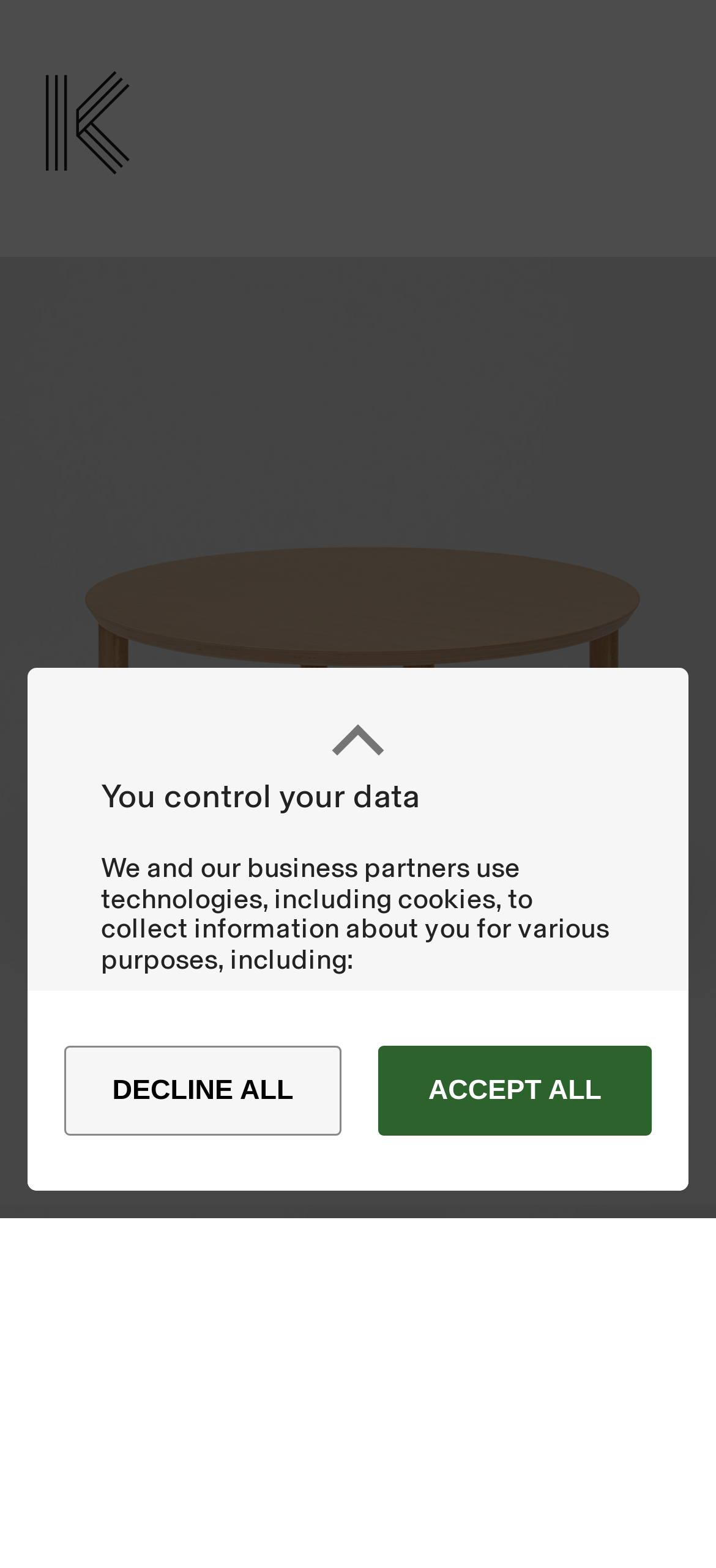Find the bounding box of the element with the following description: "parent_node: You control your data". The coordinates must be four float numbers between 0 and 1, formatted as [left, top, right, bottom].

[0.141, 0.449, 0.859, 0.496]